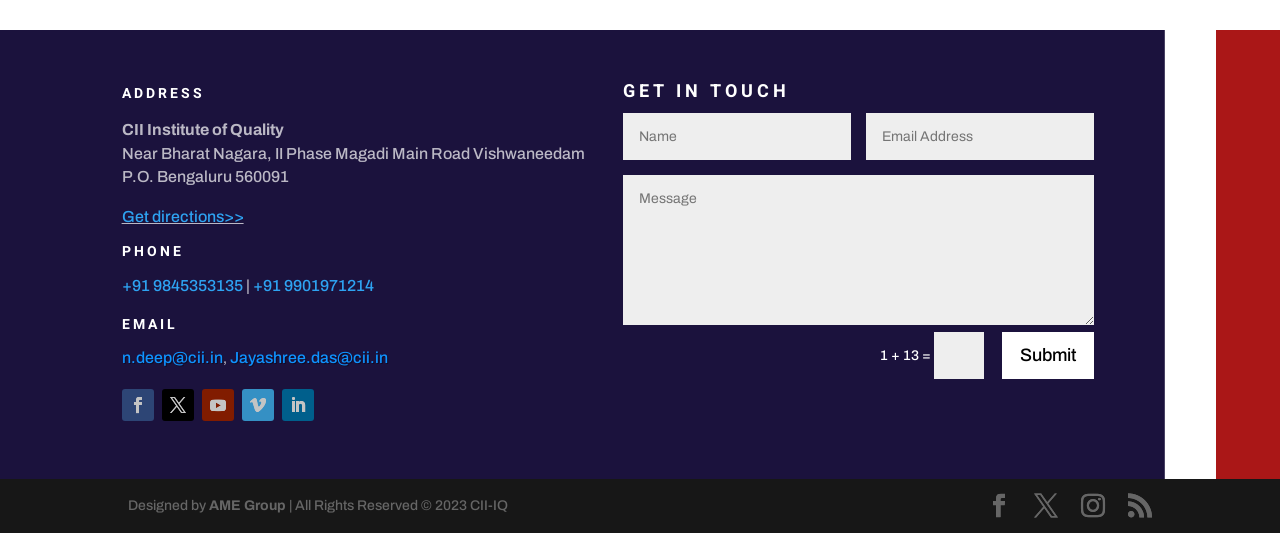Specify the bounding box coordinates of the element's area that should be clicked to execute the given instruction: "Search for something on the website". The coordinates should be four float numbers between 0 and 1, i.e., [left, top, right, bottom].

None